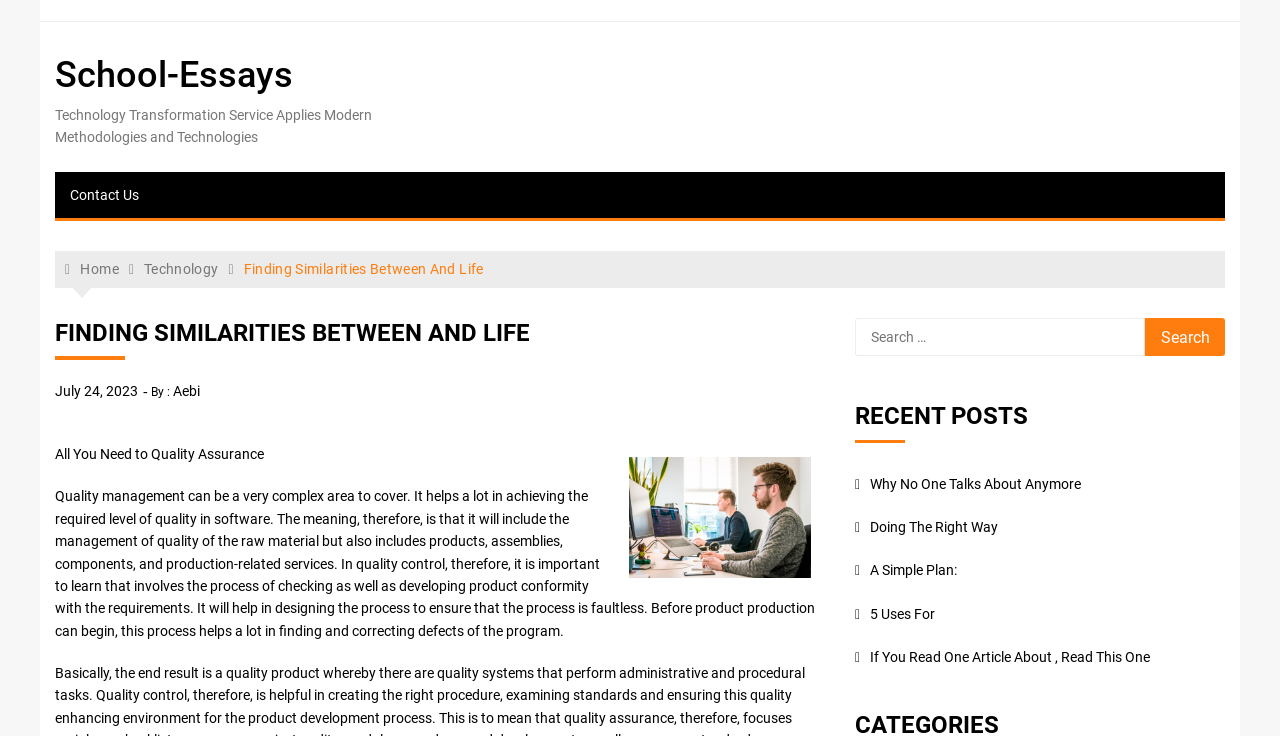Locate the bounding box coordinates of the element I should click to achieve the following instruction: "Open DONATE page".

None